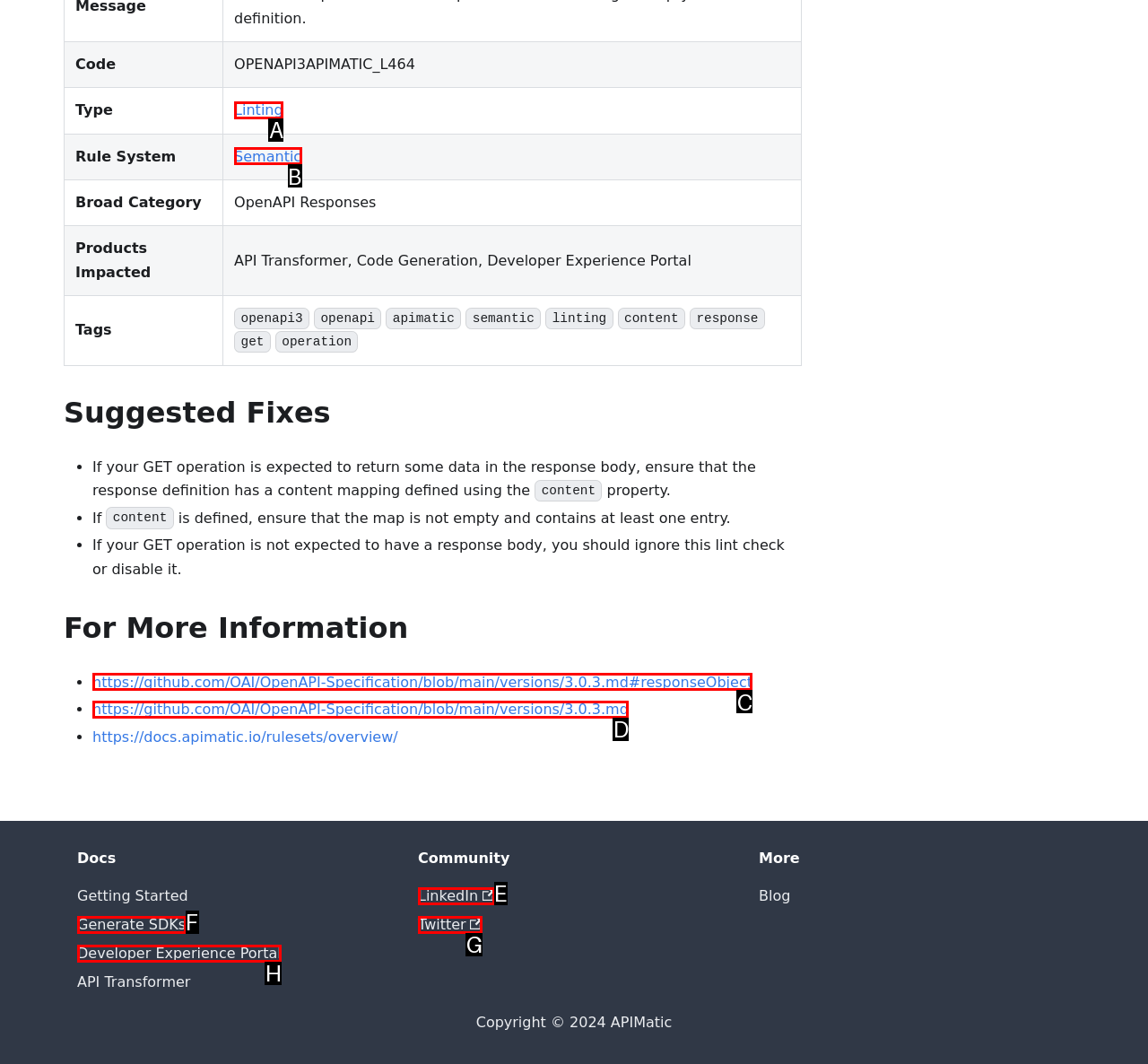Find the option that matches this description: https://github.com/OAI/OpenAPI-Specification/blob/main/versions/3.0.3.md#responseObject
Provide the matching option's letter directly.

C